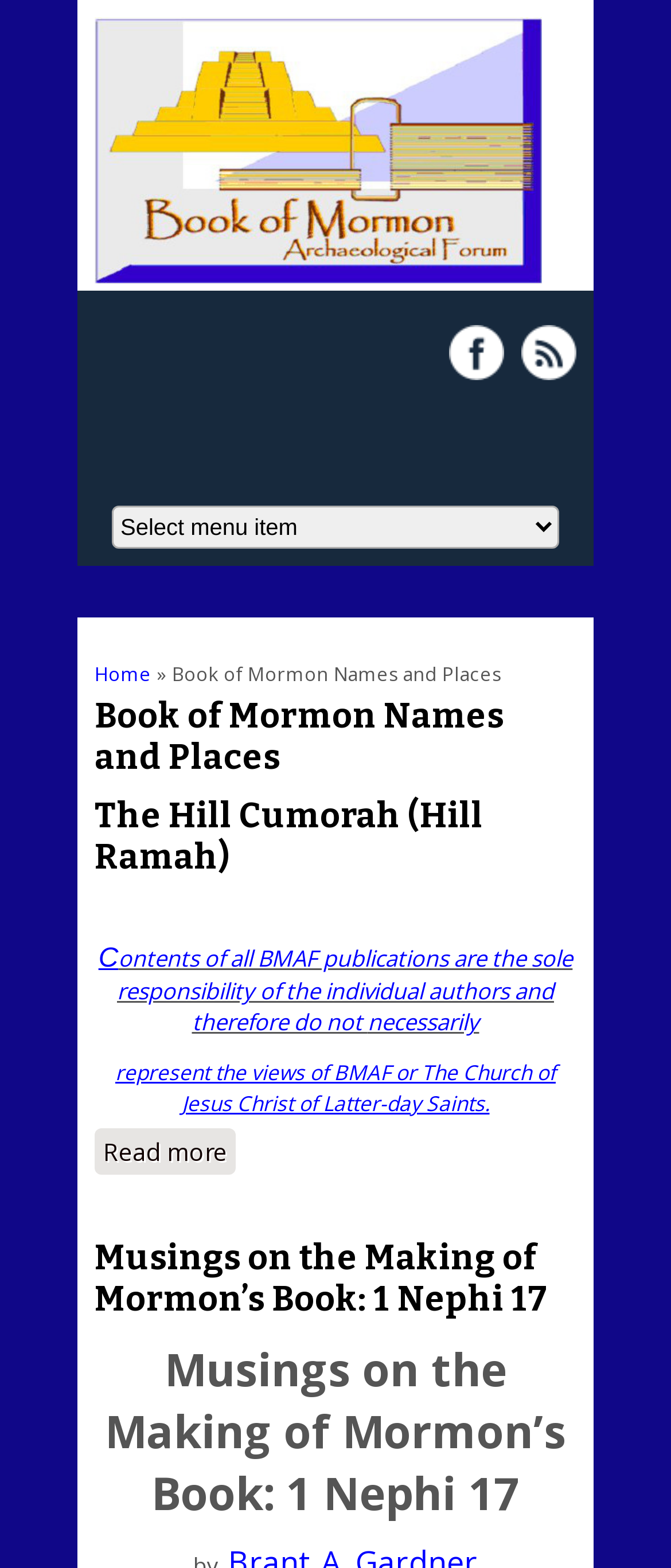What is the name of the first article on the page? Based on the screenshot, please respond with a single word or phrase.

The Hill Cumorah (Hill Ramah)